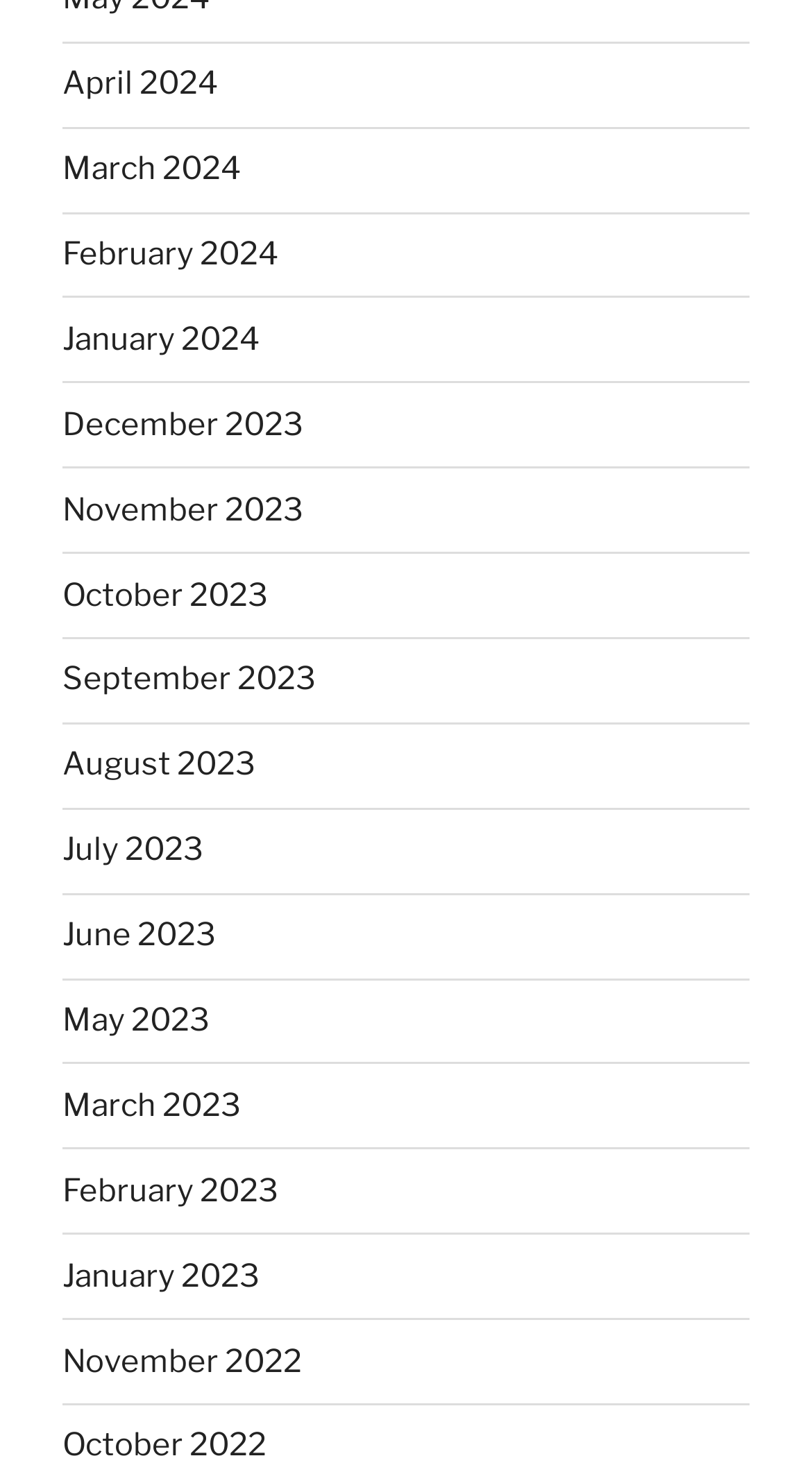Answer succinctly with a single word or phrase:
How many links are there in the first row?

4